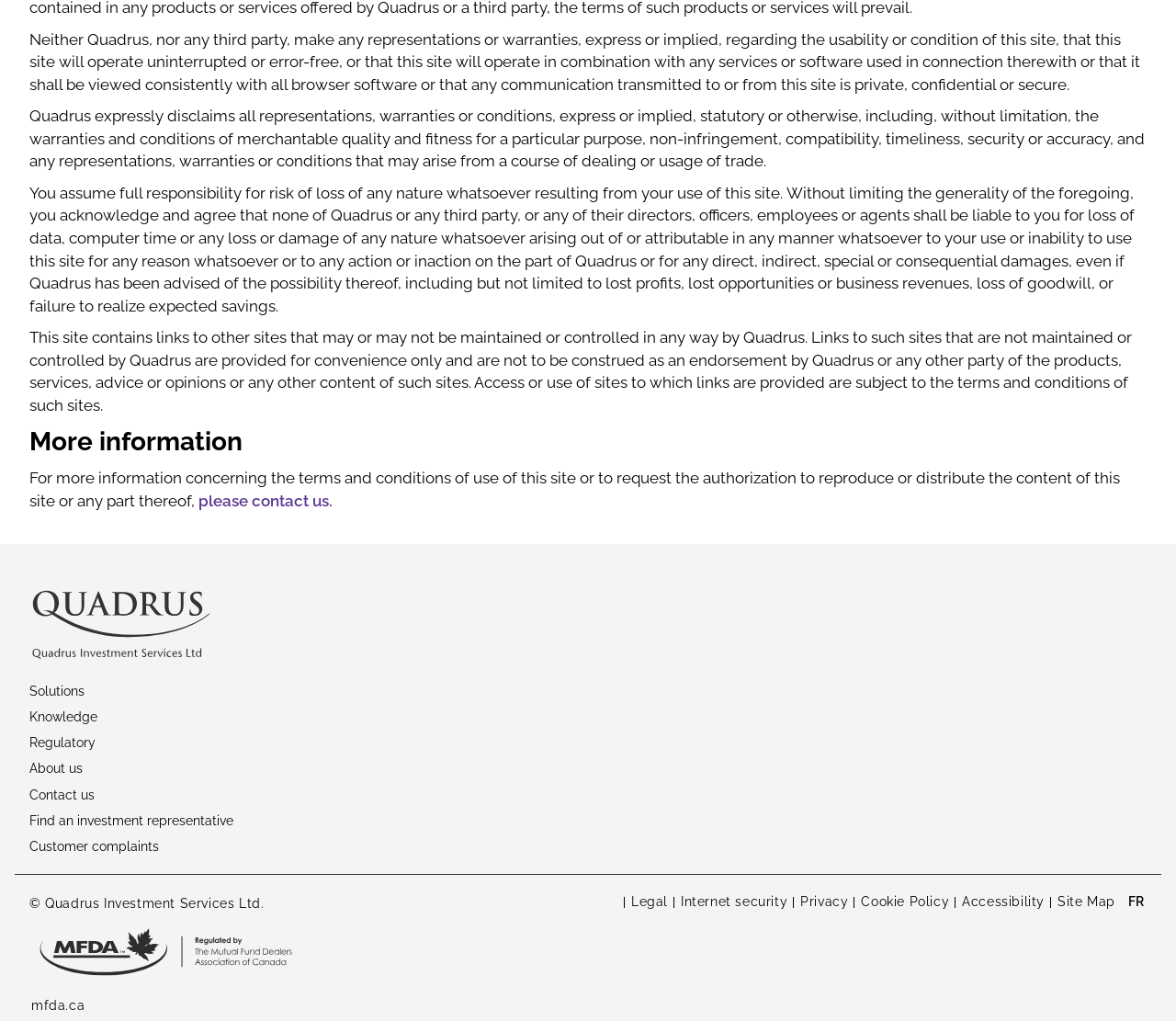Respond with a single word or phrase for the following question: 
What is the alternative language option for the site?

Français